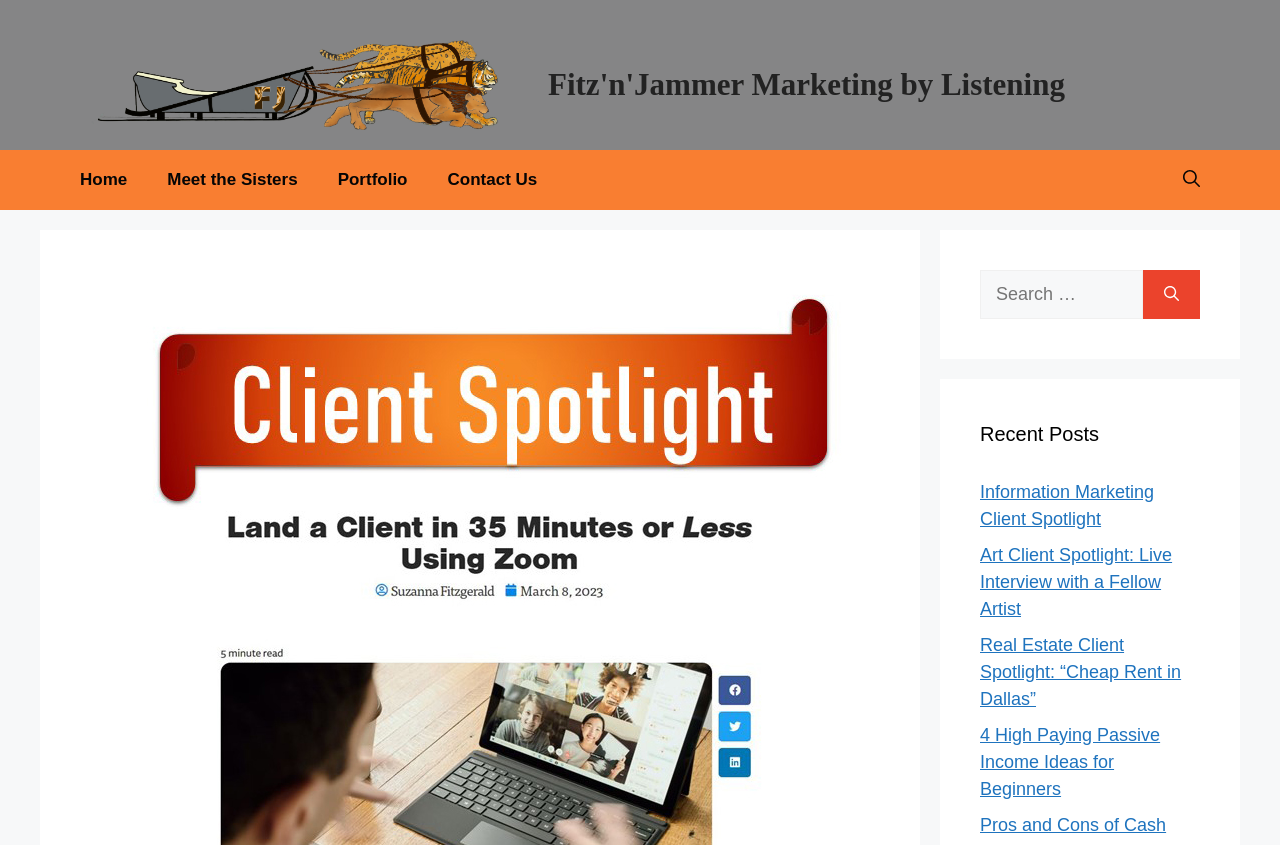Please find the bounding box coordinates of the element that must be clicked to perform the given instruction: "Open the search bar". The coordinates should be four float numbers from 0 to 1, i.e., [left, top, right, bottom].

[0.909, 0.177, 0.953, 0.248]